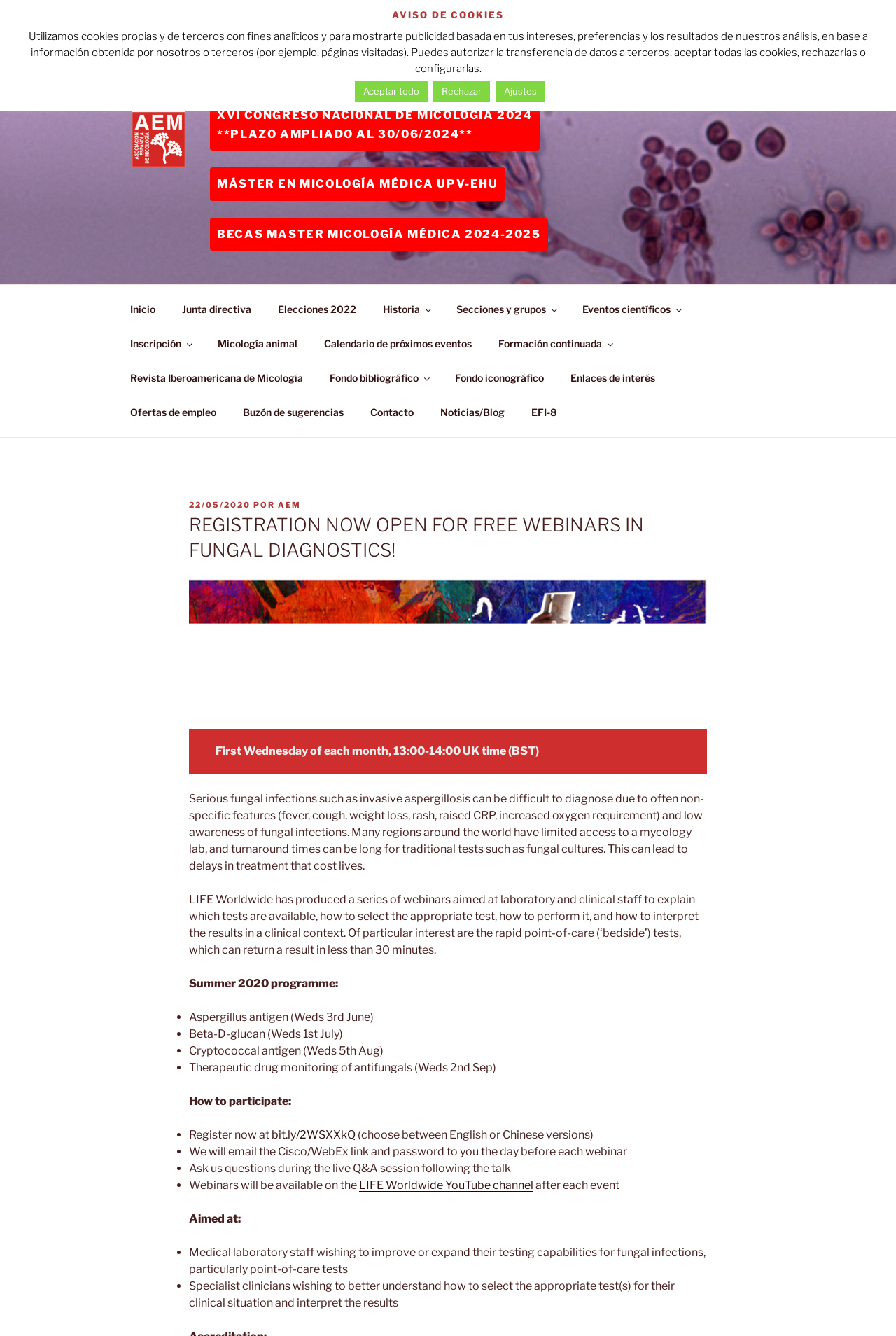Determine the bounding box coordinates of the section to be clicked to follow the instruction: "Learn more about the MÁSTER EN MICOLOGÍA MÉDICA UPV-EHU". The coordinates should be given as four float numbers between 0 and 1, formatted as [left, top, right, bottom].

[0.242, 0.133, 0.556, 0.143]